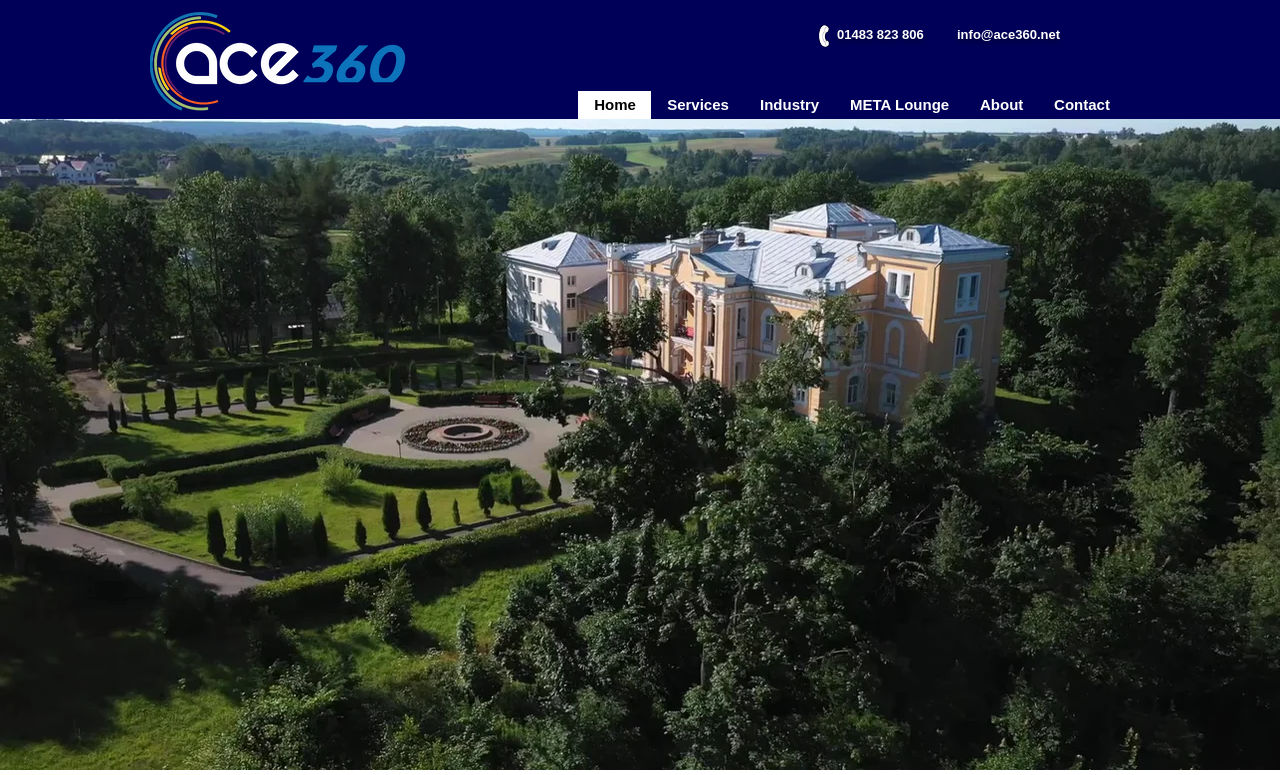Reply to the question below using a single word or brief phrase:
What is the position of the 'About' link?

fifth from the left